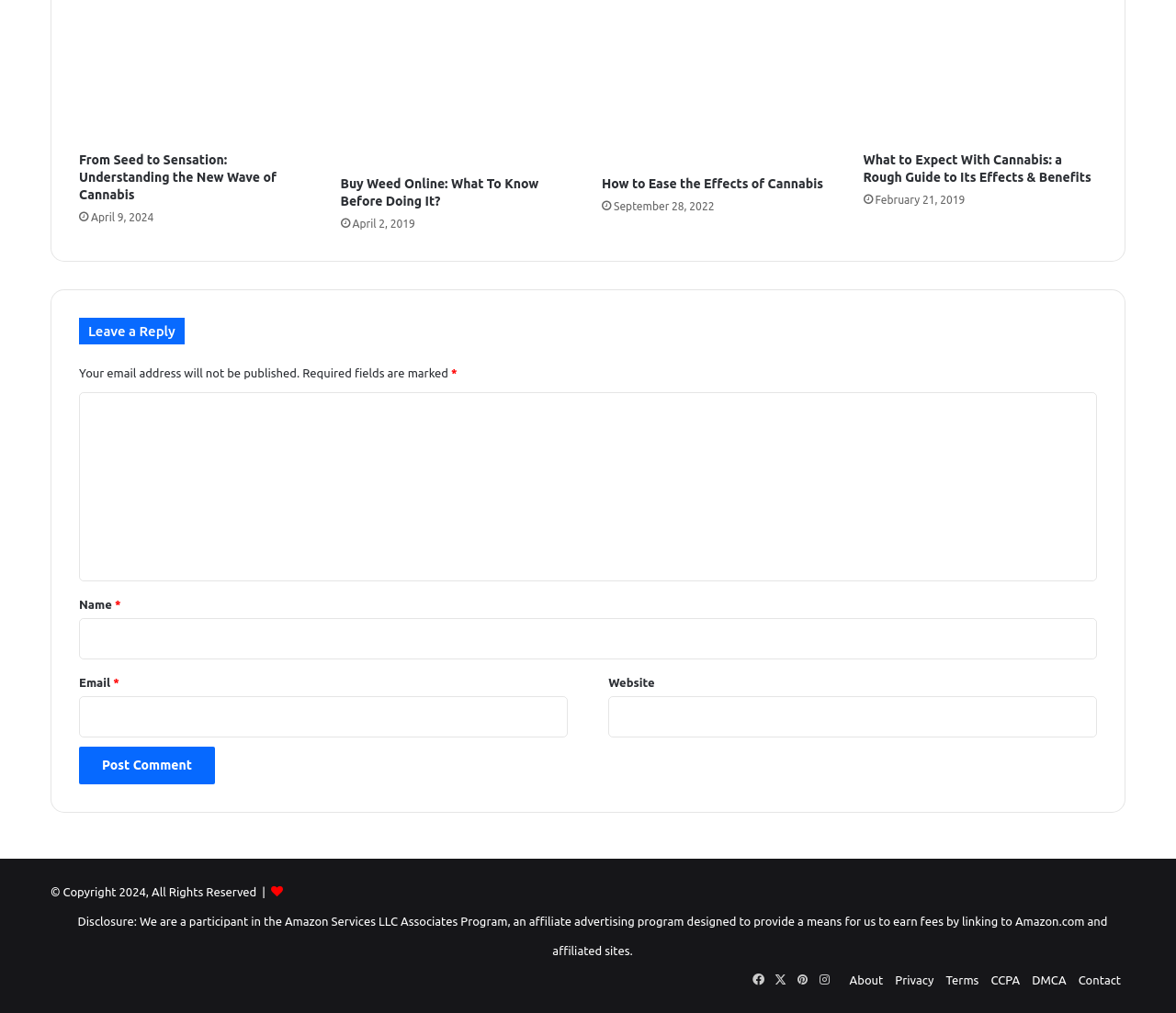What is the copyright year of the webpage?
Please respond to the question thoroughly and include all relevant details.

I found a copyright notice at the bottom of the webpage, which states 'Copyright 2024, All Rights Reserved'.